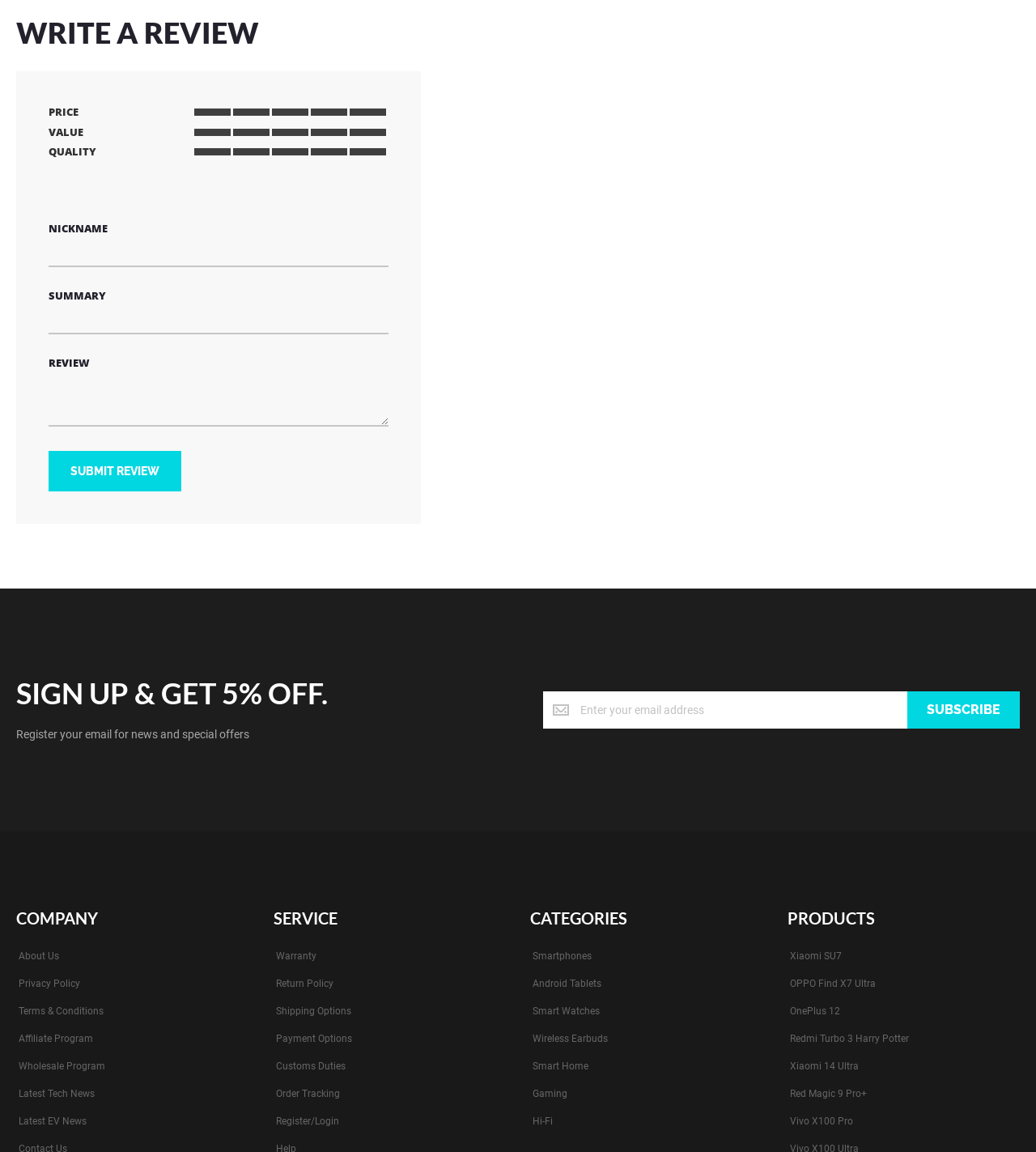Identify the bounding box coordinates for the UI element described as: "Red Magic 9 Pro+". The coordinates should be provided as four floats between 0 and 1: [left, top, right, bottom].

[0.758, 0.943, 0.84, 0.956]